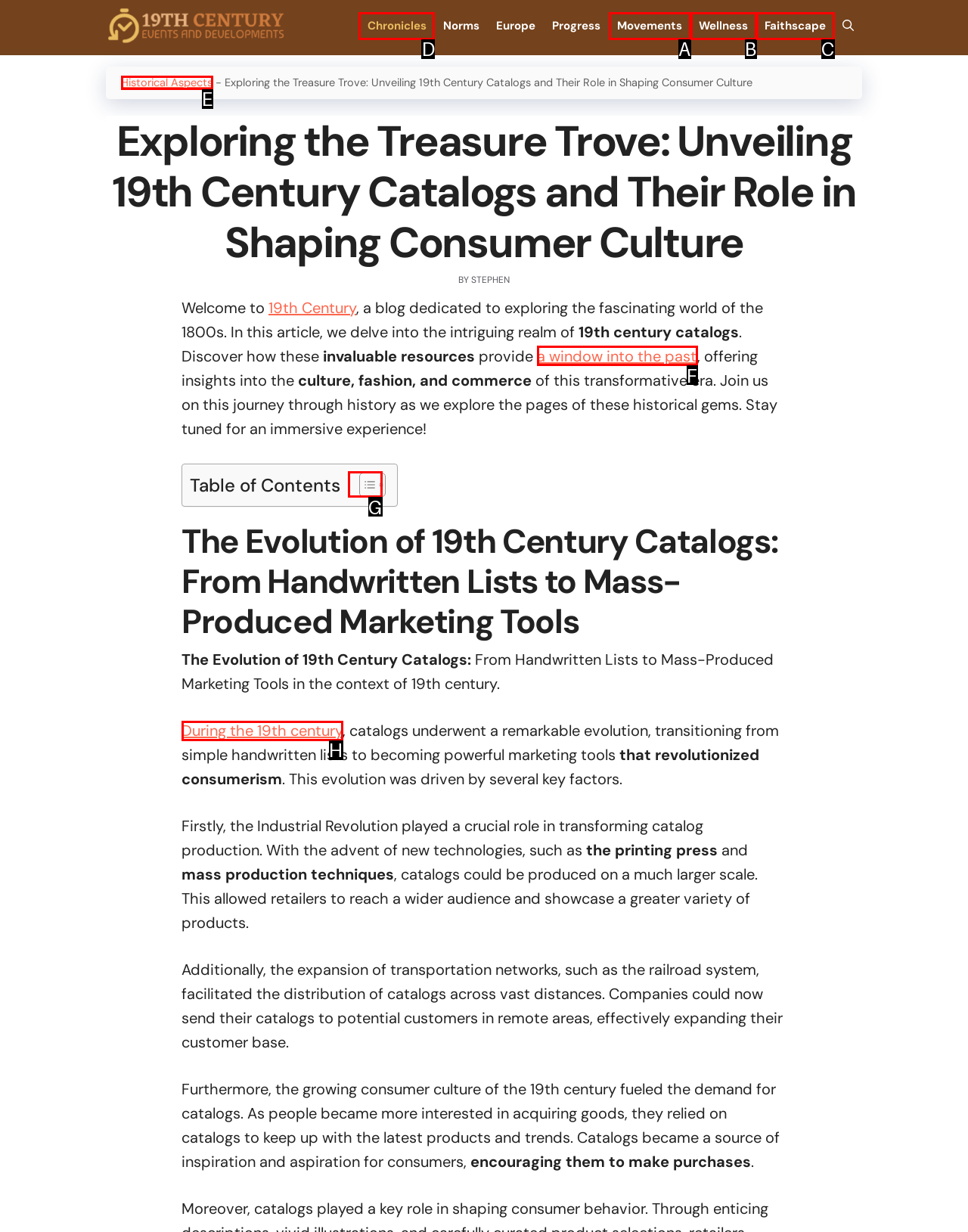Identify the correct option to click in order to complete this task: Open the 'Chronicles' page
Answer with the letter of the chosen option directly.

D